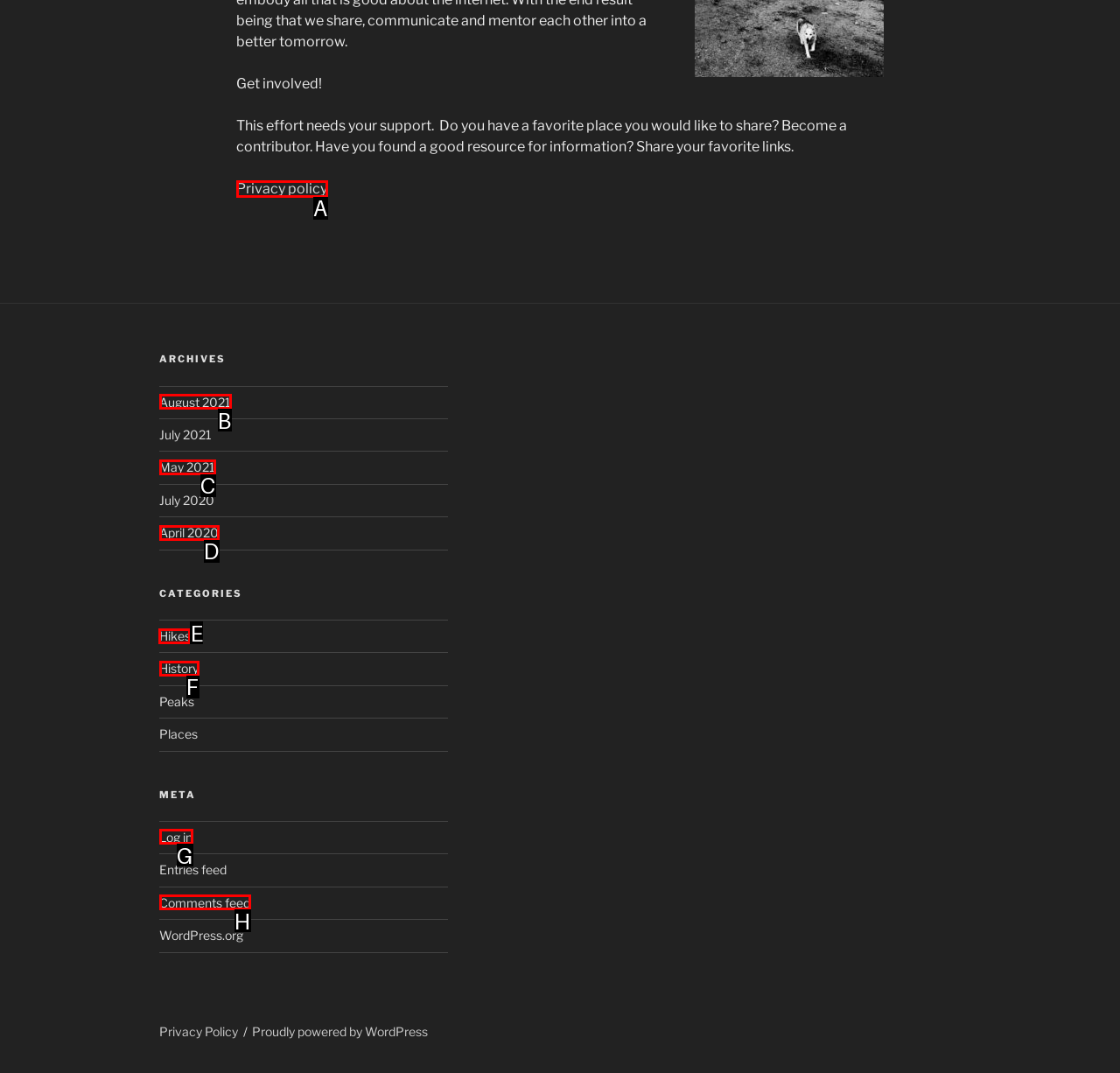Select the HTML element that needs to be clicked to carry out the task: Explore 'Hikes' category
Provide the letter of the correct option.

E